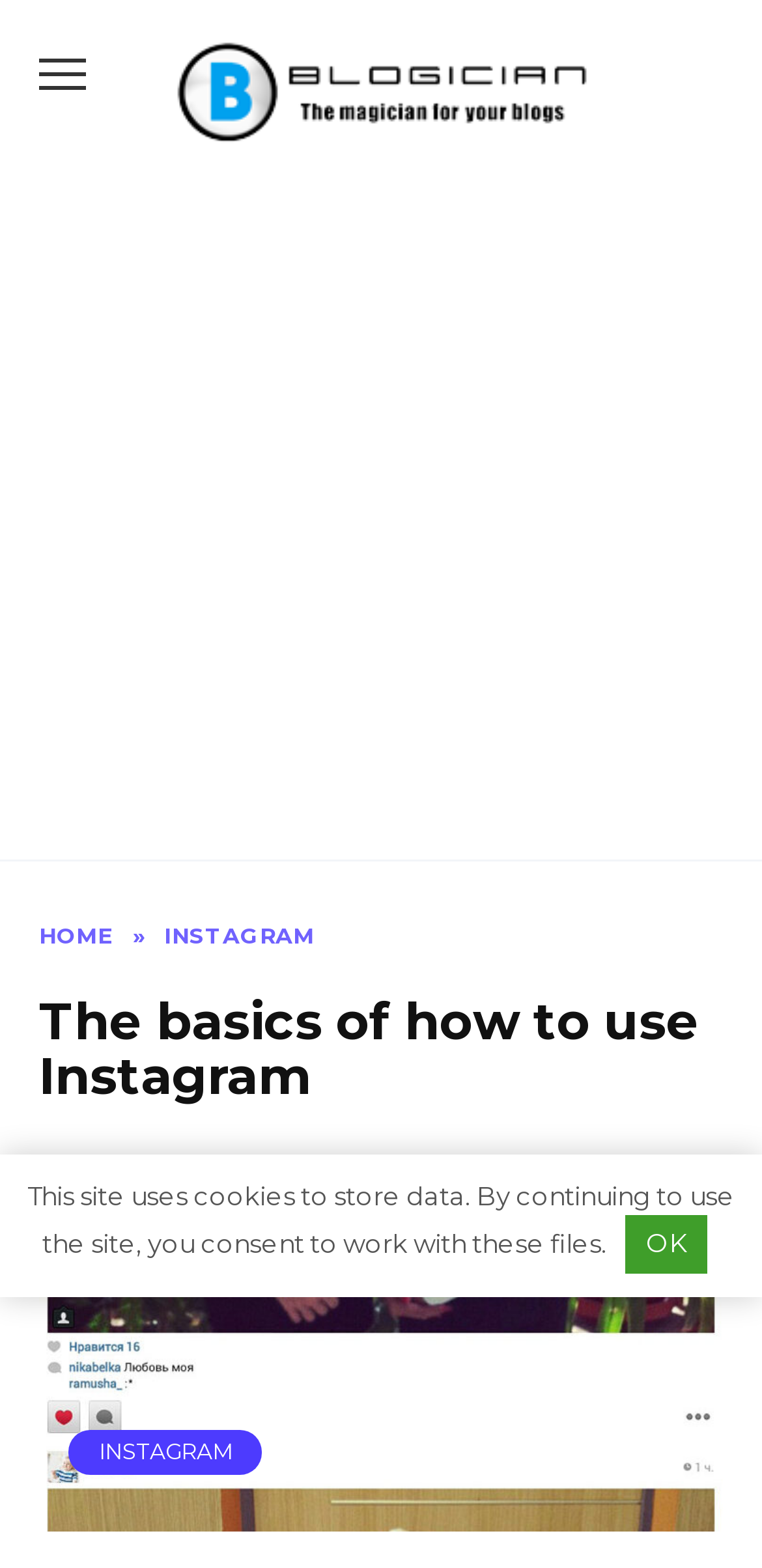Determine the main text heading of the webpage and provide its content.

The basics of how to use Instagram